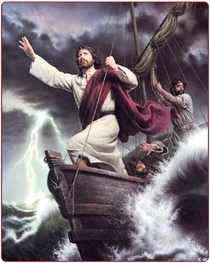What is striking in the distance?
Provide a detailed and well-explained answer to the question.

The atmosphere in the image is charged with tension, and a vivid lightning bolt is striking in the distance, enhancing the sense of urgency and turmoil in the stormy sea, which Jesus is about to calm.